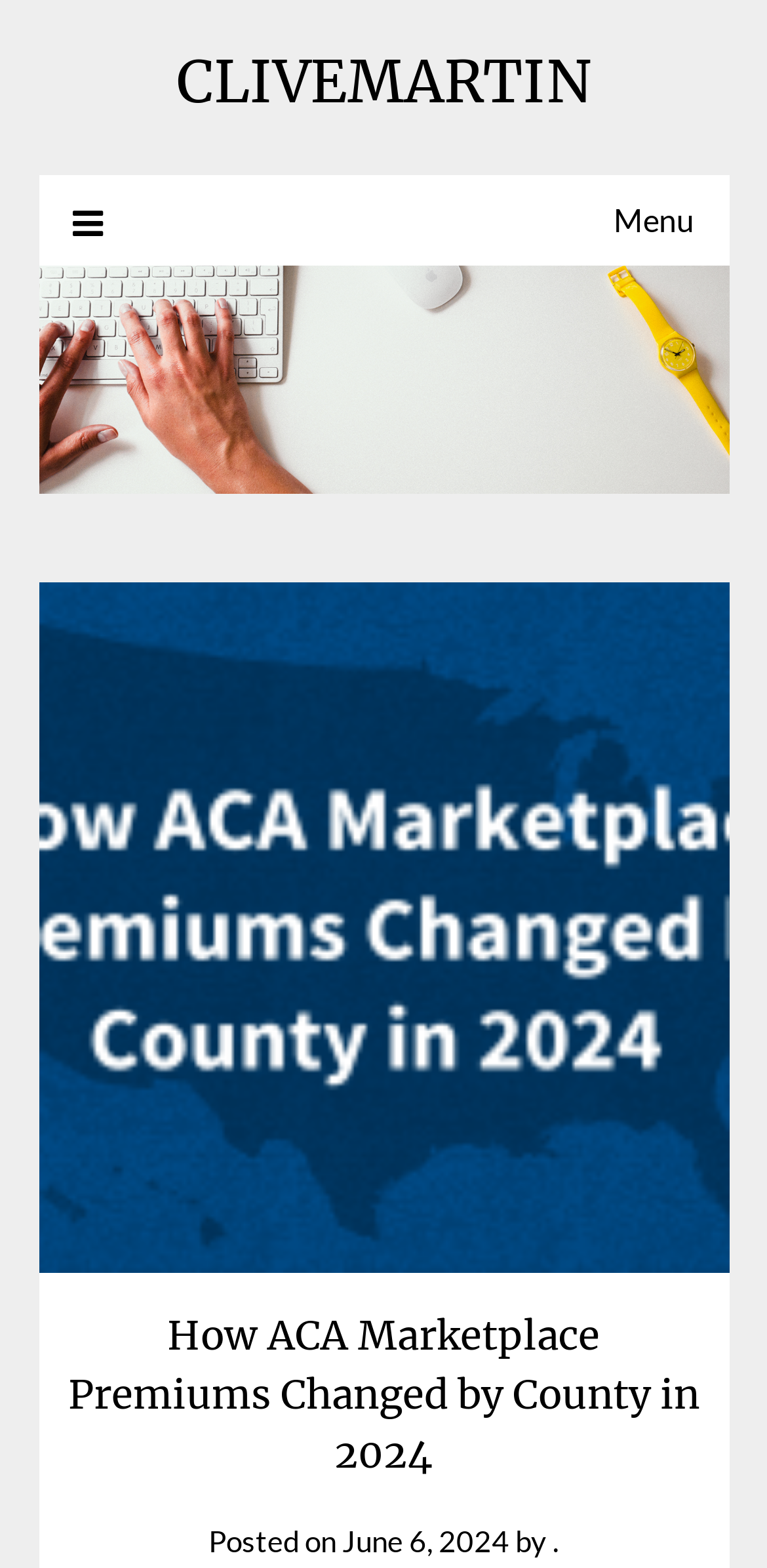Using the information in the image, give a detailed answer to the following question: Is the article written by an individual?

I inferred this answer by looking at the text 'by' followed by a link, which suggests that the article is written by an individual whose name is not specified.